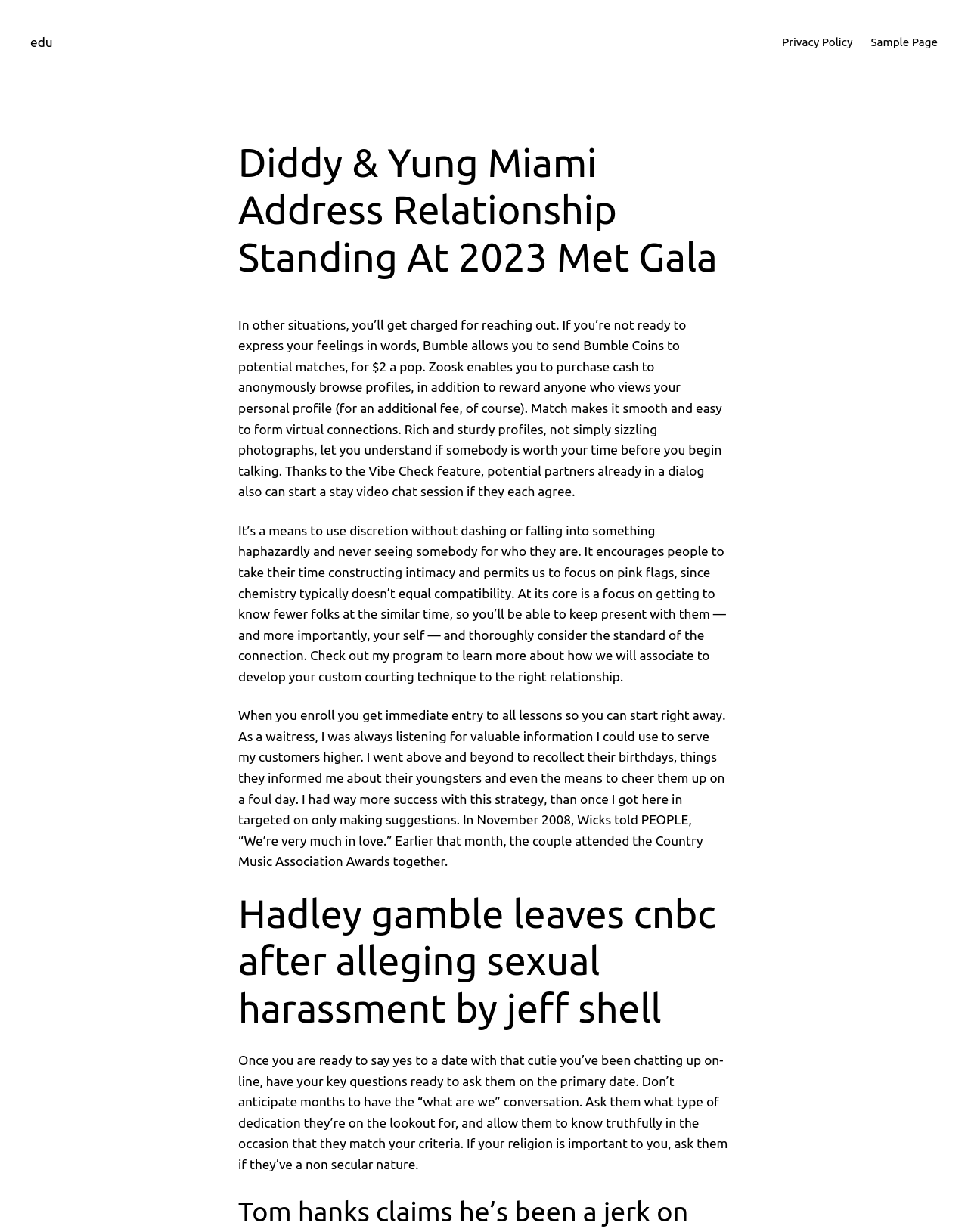Find the bounding box coordinates of the UI element according to this description: "Privacy Policy".

[0.808, 0.027, 0.881, 0.042]